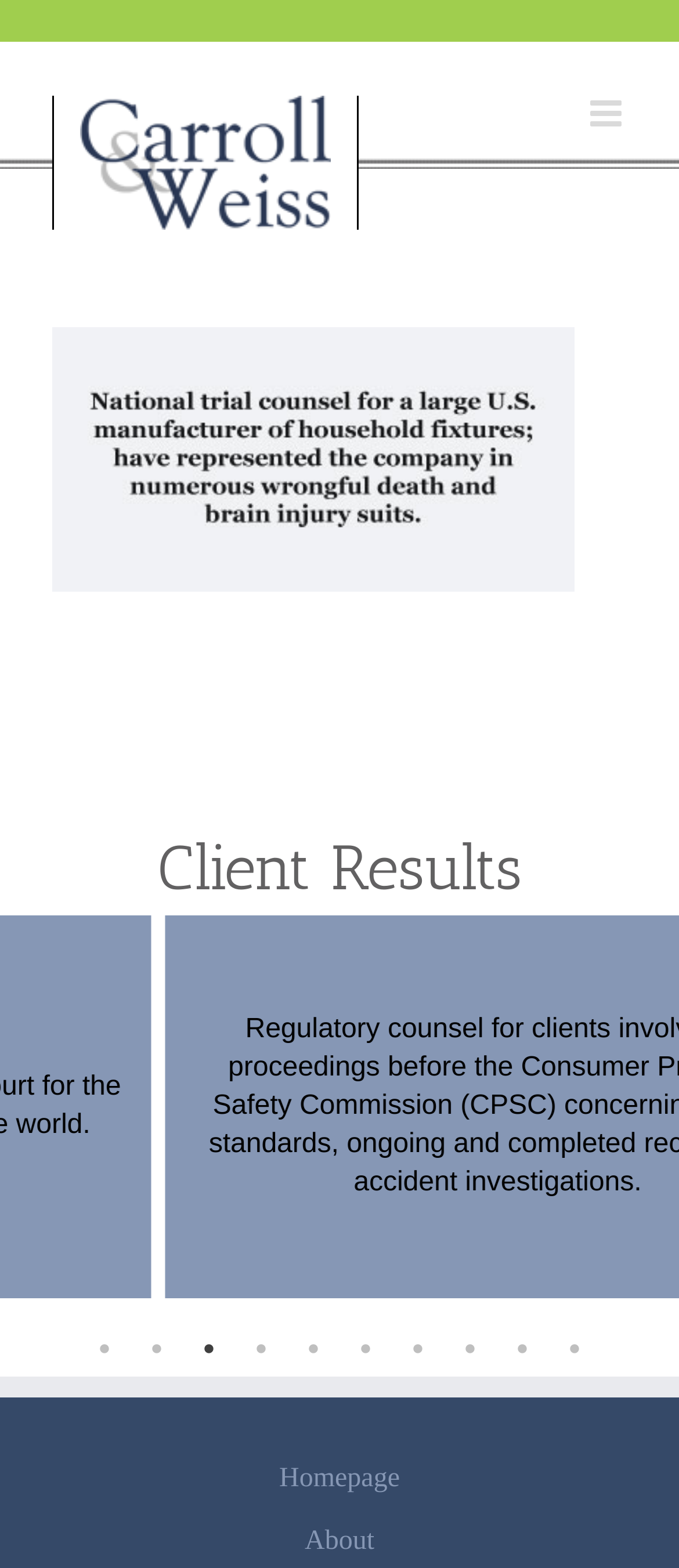Please find and report the bounding box coordinates of the element to click in order to perform the following action: "Toggle mobile menu". The coordinates should be expressed as four float numbers between 0 and 1, in the format [left, top, right, bottom].

[0.869, 0.061, 0.923, 0.084]